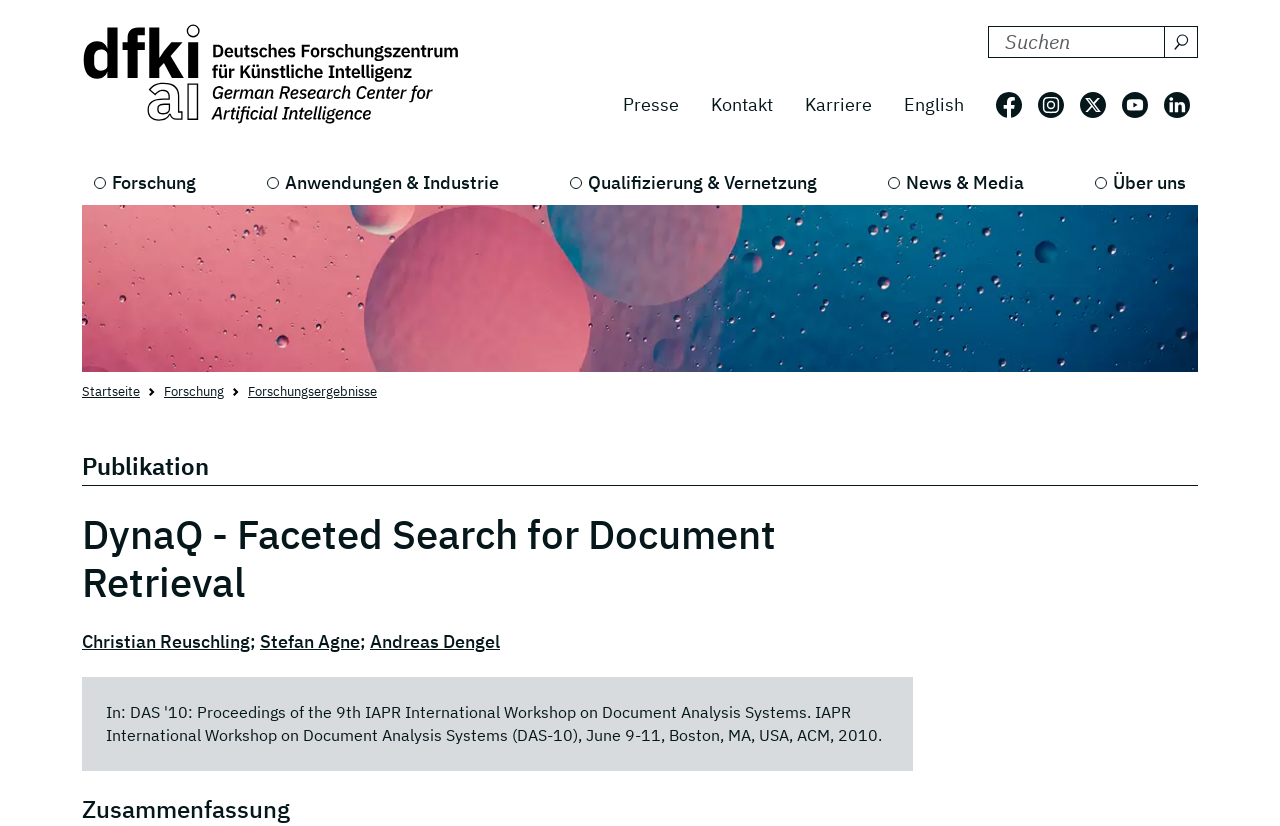Please find the top heading of the webpage and generate its text.

DynaQ - Faceted Search for Document Retrieval